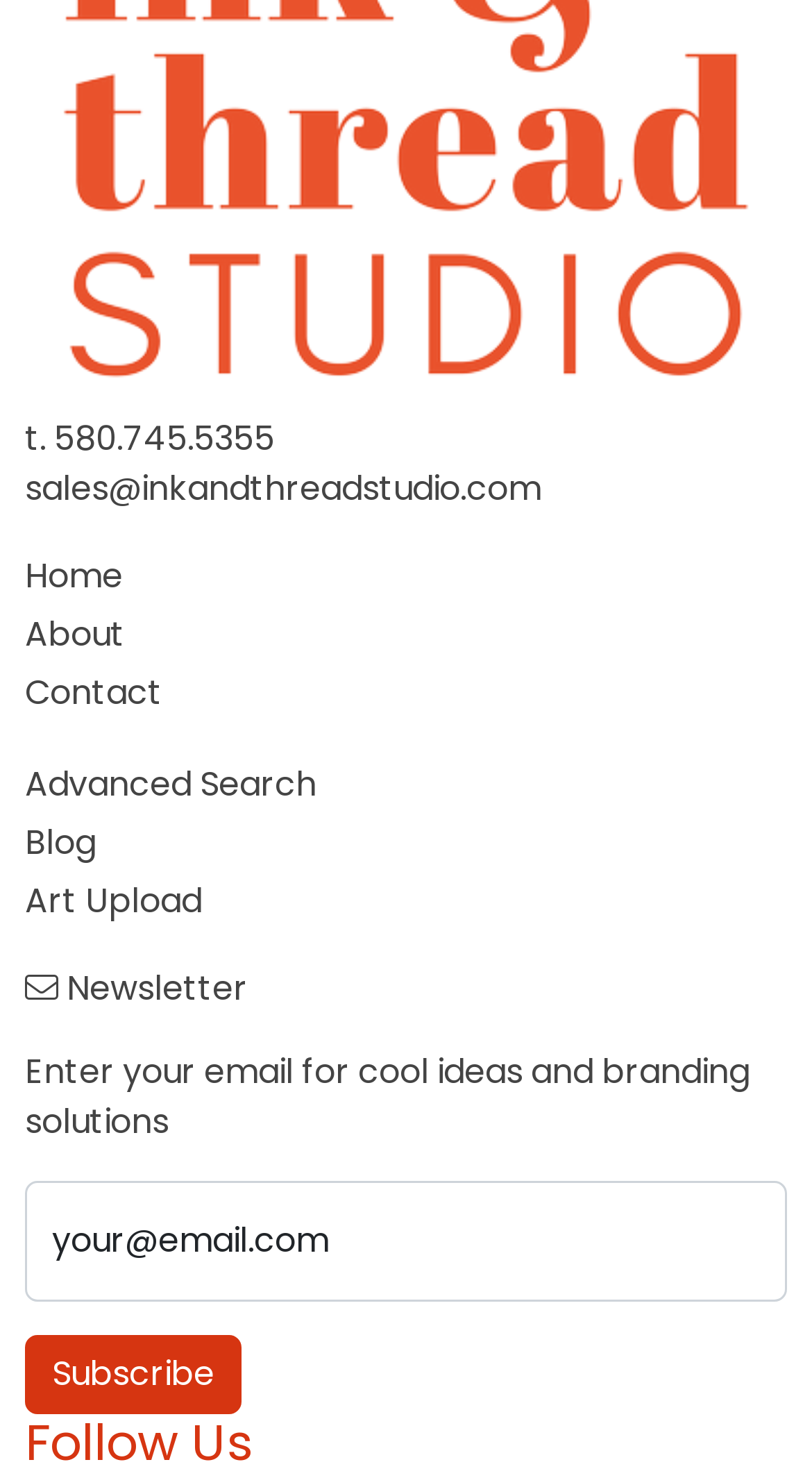Identify the bounding box coordinates for the element that needs to be clicked to fulfill this instruction: "Click on the 'Contact' link". Provide the coordinates in the format of four float numbers between 0 and 1: [left, top, right, bottom].

[0.031, 0.452, 0.969, 0.492]